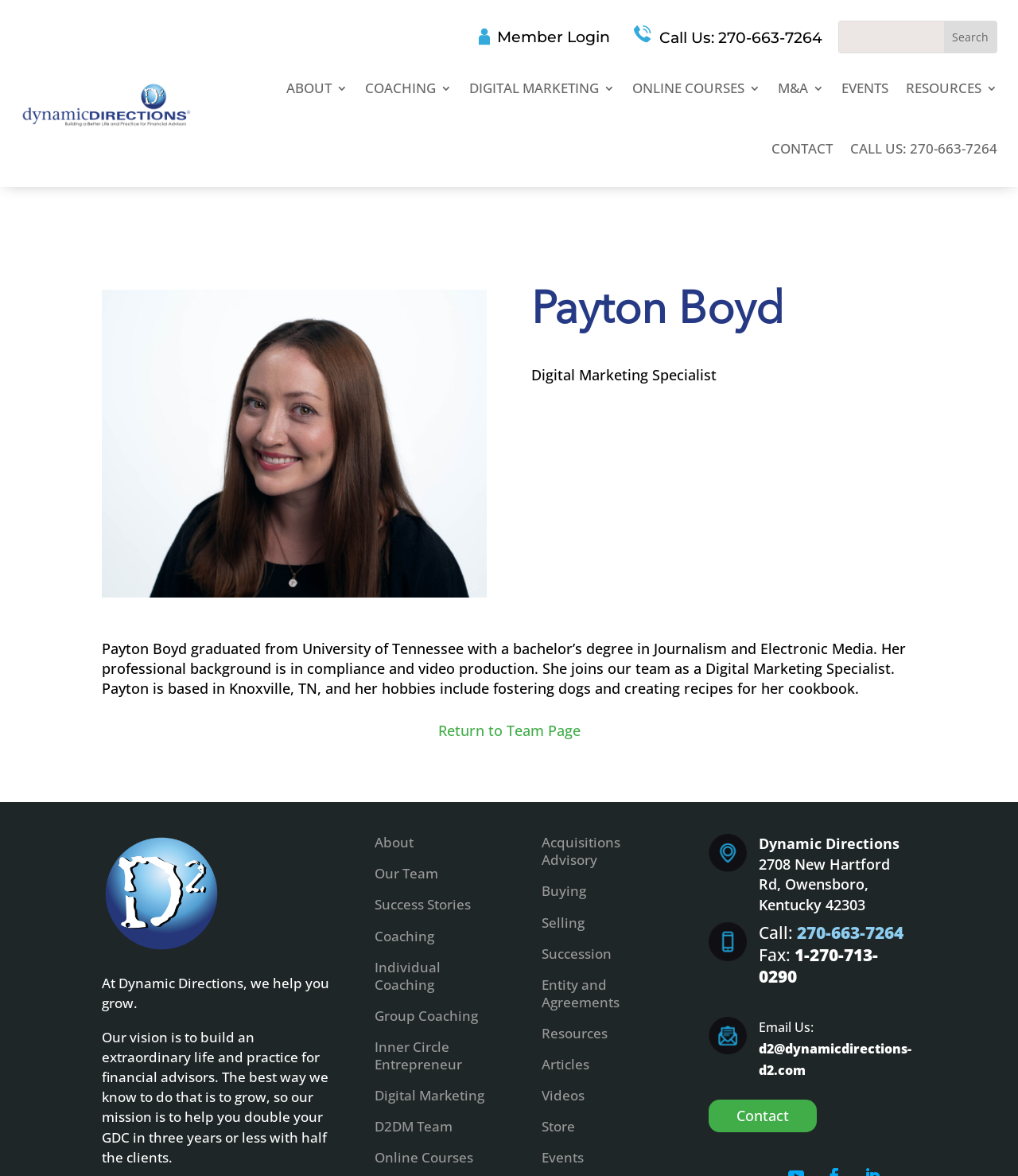Please pinpoint the bounding box coordinates for the region I should click to adhere to this instruction: "Search for something".

[0.825, 0.018, 0.979, 0.044]